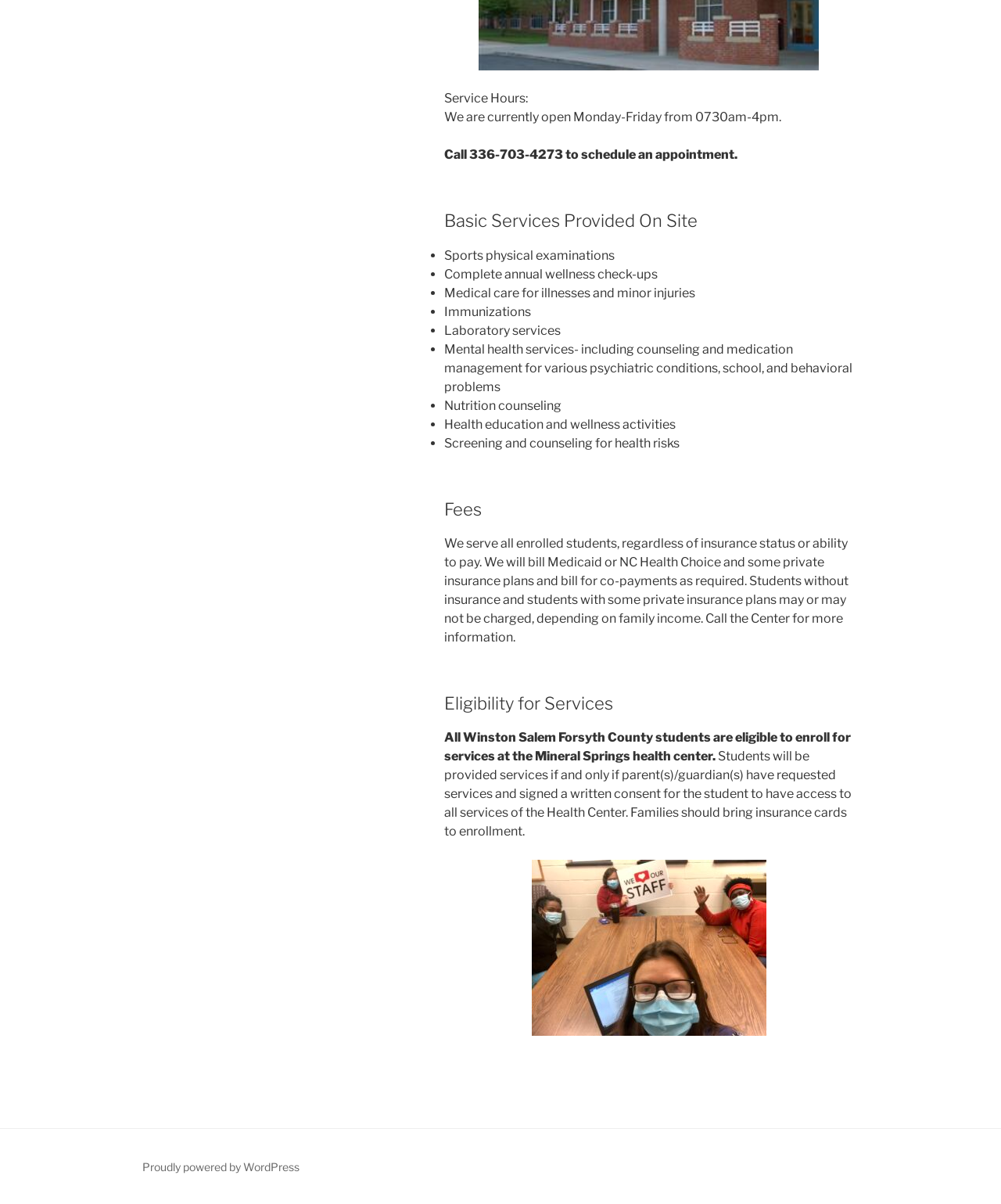Based on the element description, predict the bounding box coordinates (top-left x, top-left y, bottom-right x, bottom-right y) for the UI element in the screenshot: Proudly powered by WordPress

[0.142, 0.964, 0.299, 0.975]